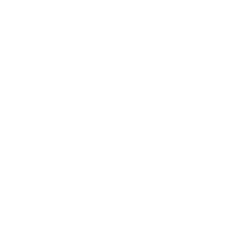Give a meticulous account of what the image depicts.

The image features the "Poker Face Charlie Cale Cardigan Sweater," prominently displaying its design and style elements. This item is currently featured in the "BEST SELLING" category, indicating its popularity among customers. The text indicates a discount of 29%, showcasing an original price of $178.99, which has been reduced to $126.99. Additionally, the sweater is rated 4.75 out of 5 stars based on customer reviews, suggesting high satisfaction and quality. With a trendy and colorful design, this cardigan is likely sought after by fans of the show and fashion enthusiasts alike.